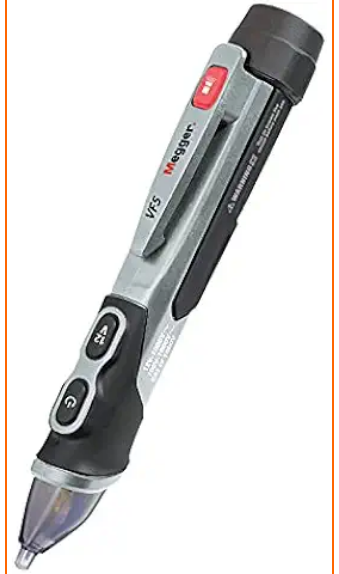Give a one-word or one-phrase response to the question:
What type of warnings does the device provide?

Visual, audible, and vibration